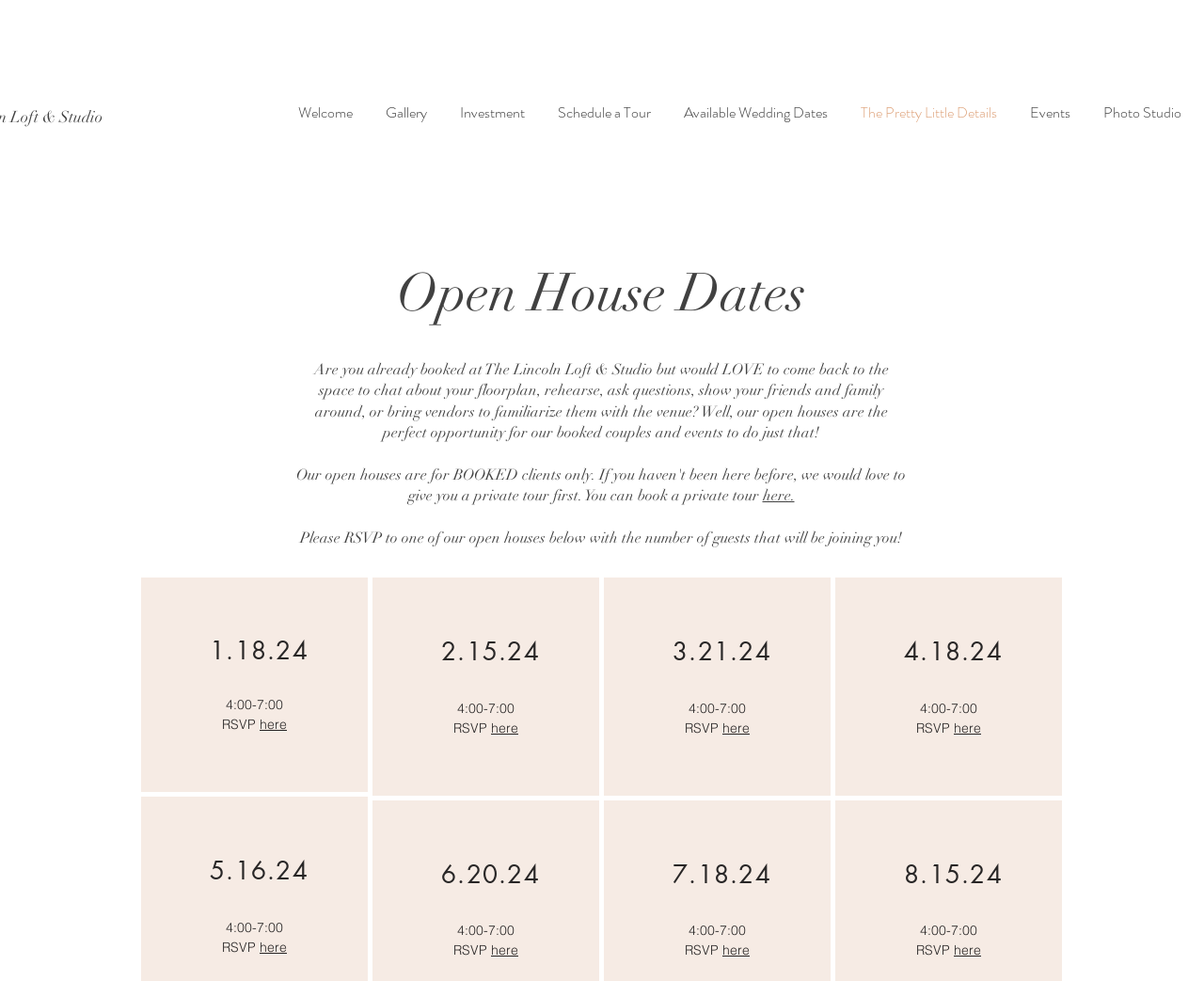Identify the bounding box coordinates for the UI element described by the following text: "The Pretty Little Details". Provide the coordinates as four float numbers between 0 and 1, in the format [left, top, right, bottom].

[0.701, 0.091, 0.841, 0.139]